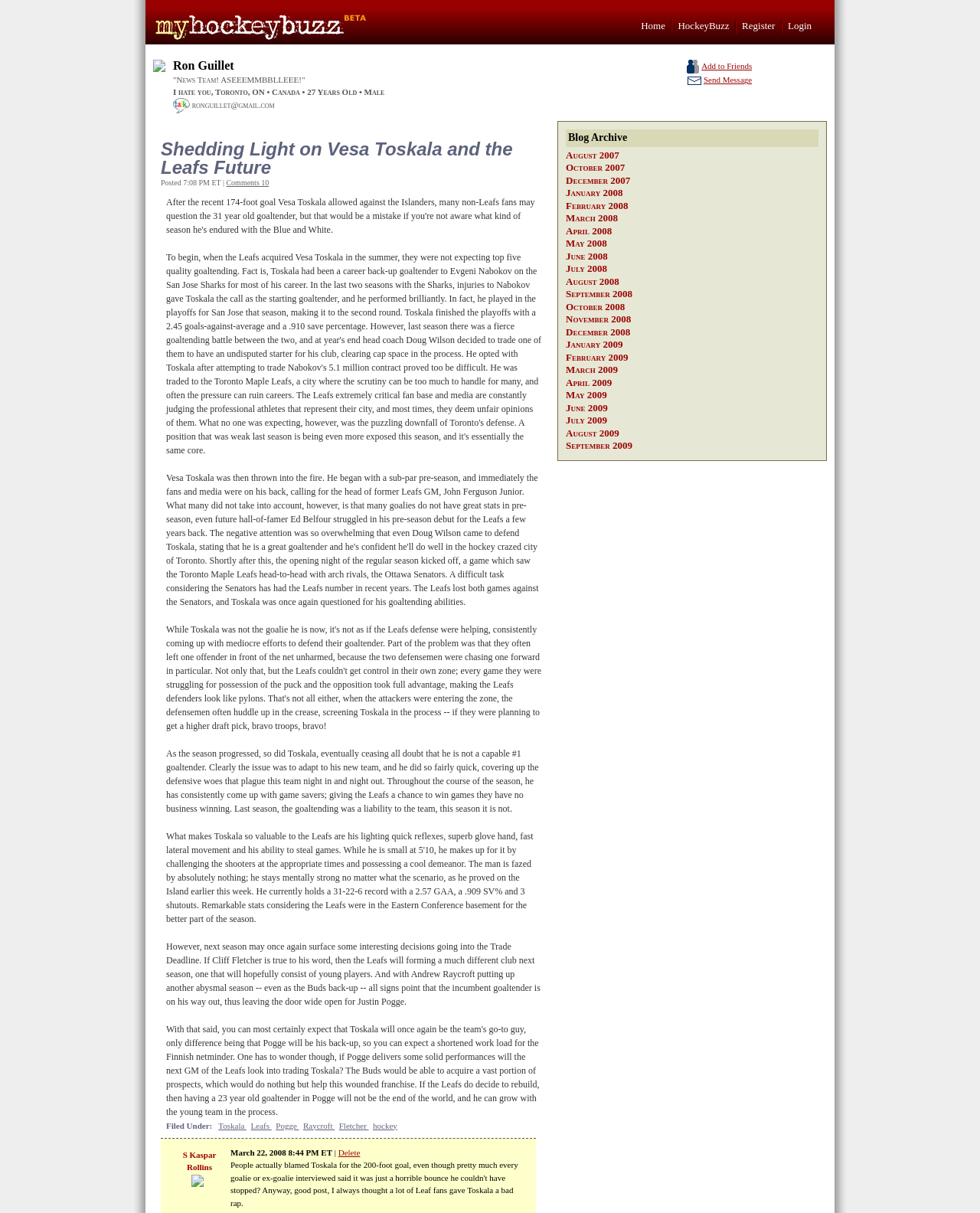Identify the bounding box coordinates of the area that should be clicked in order to complete the given instruction: "Add 'Ron Guillet' to friends". The bounding box coordinates should be four float numbers between 0 and 1, i.e., [left, top, right, bottom].

[0.716, 0.051, 0.767, 0.058]